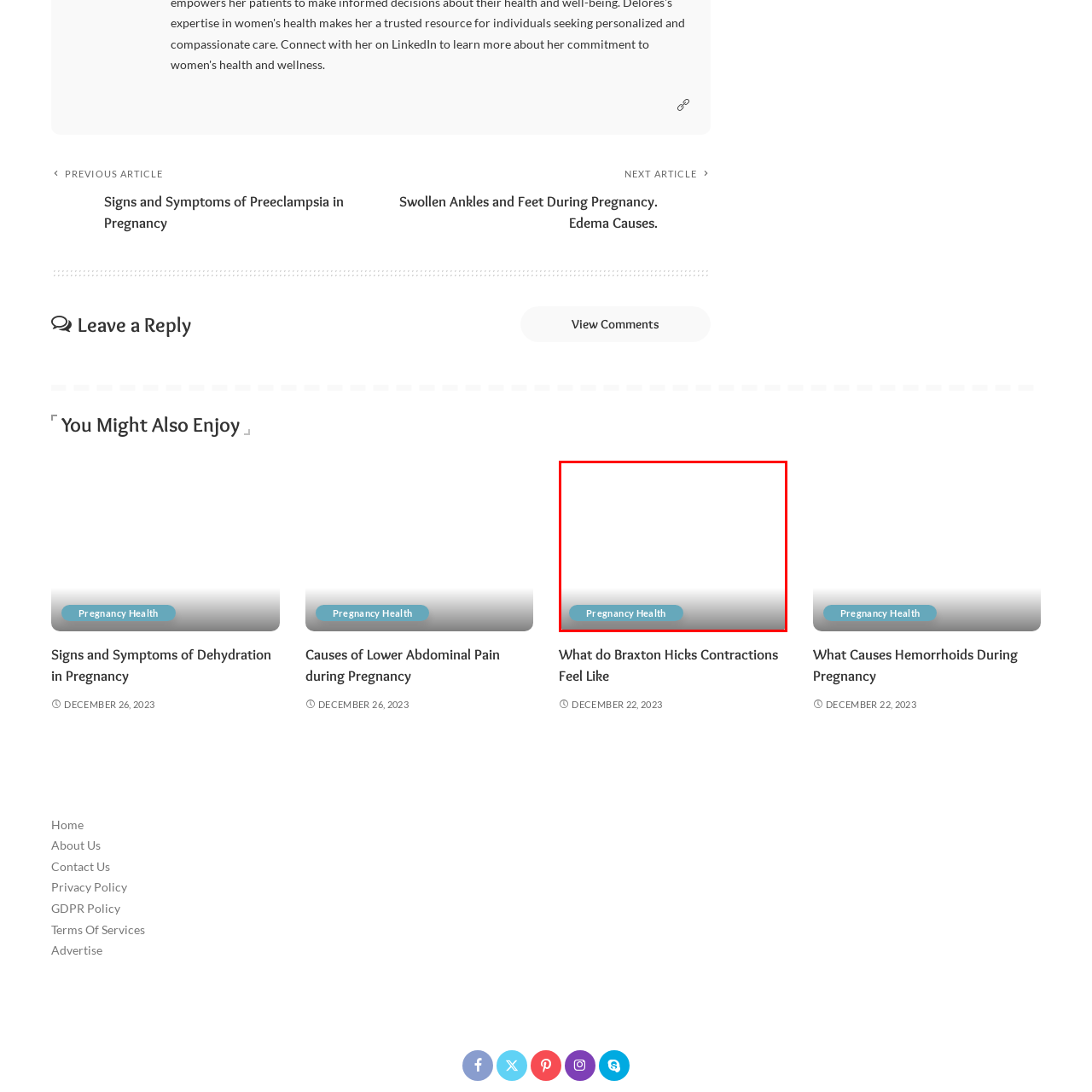Please examine the image within the red bounding box and provide an answer to the following question using a single word or phrase:
What is the focus of the article accompanying the image?

pregnancy health